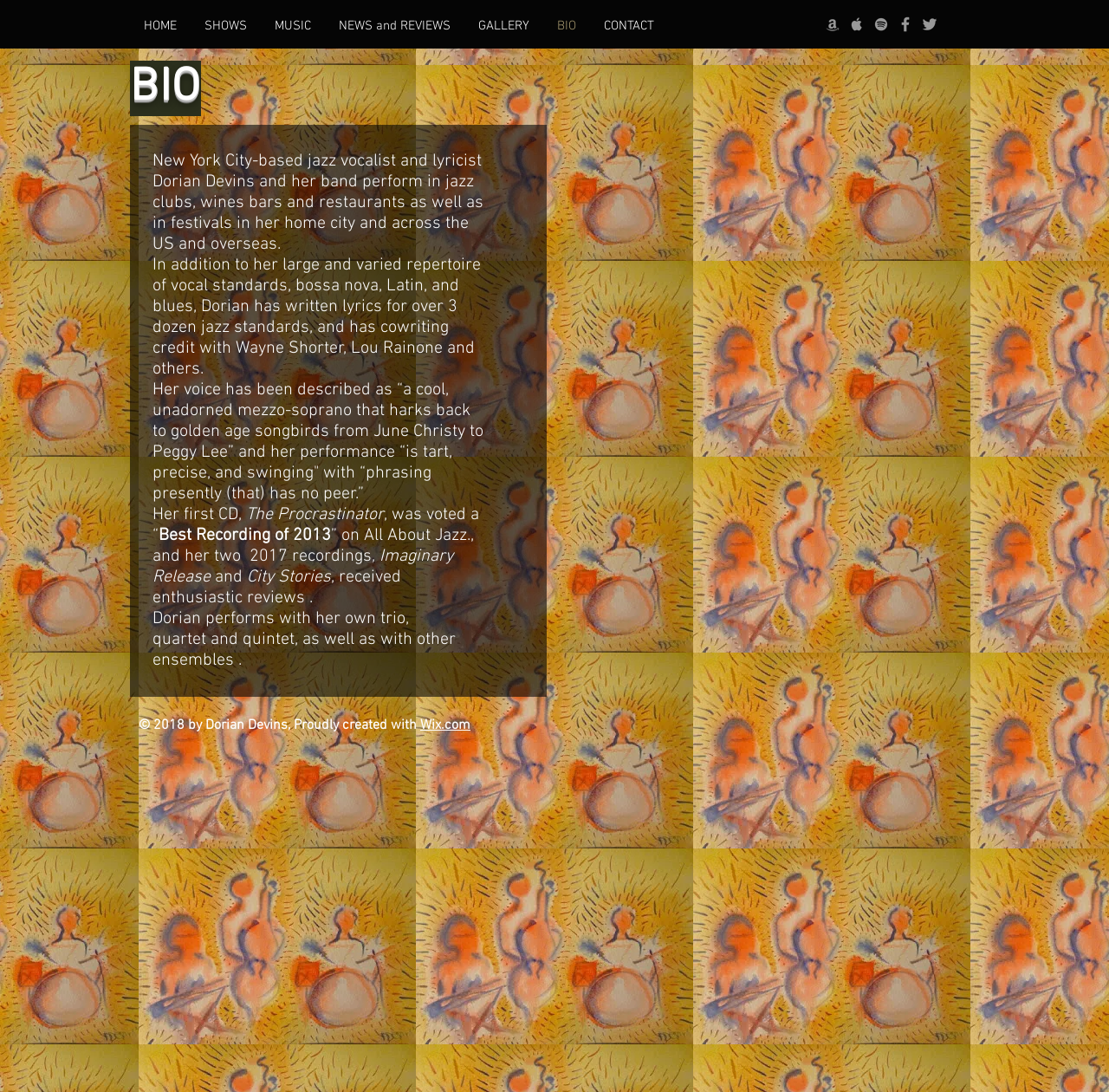Provide a comprehensive caption for the webpage.

The webpage is about Dorian Devins, a New York City-based jazz vocalist and lyricist. At the top, there is a navigation bar with links to different sections of the website, including HOME, SHOWS, MUSIC, NEWS and REVIEWS, GALLERY, BIO, and CONTACT. 

To the right of the navigation bar, there is a social bar with links to Dorian's profiles on Amazon, Apple Music, Spotify, Facebook, and Twitter, each represented by a grey icon.

Below the navigation bar, there is a main section with a heading that reads "BIO". This section contains a brief biography of Dorian Devins, describing her music style, performances, and achievements. The biography is divided into several paragraphs, each describing a different aspect of her career, including her repertoire, songwriting credits, and album releases.

At the bottom of the page, there is a footer section with a copyright notice and a link to Wix.com, the platform used to create the website.